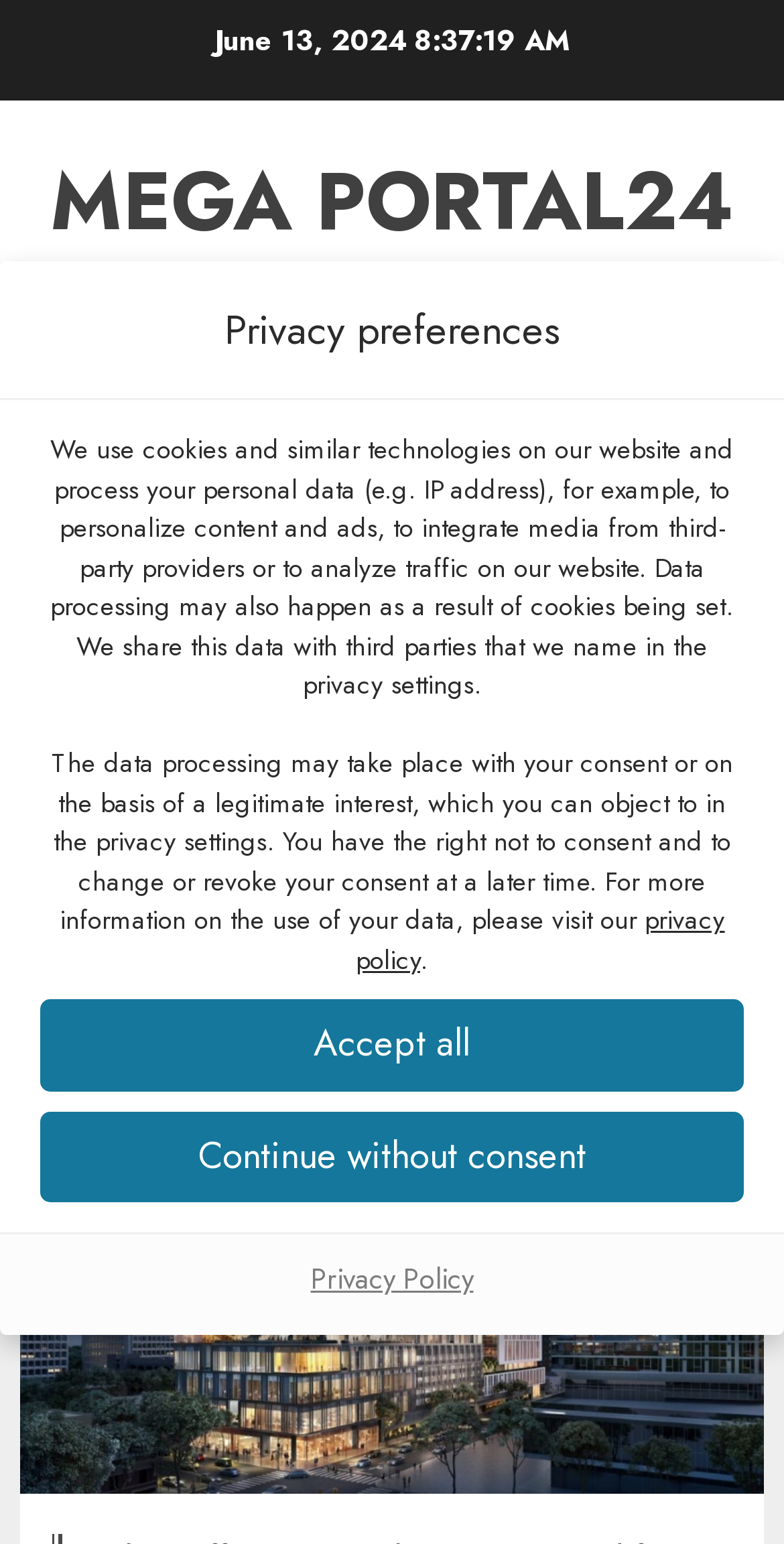Based on what you see in the screenshot, provide a thorough answer to this question: What is the purpose of the 'Light/Dark Button'?

I inferred the purpose of the 'Light/Dark Button' by its name and its location in the top section of the webpage, which typically contains settings or preferences. The name 'Light/Dark Button' suggests that it is used to switch between light and dark modes, which is a common feature in websites.